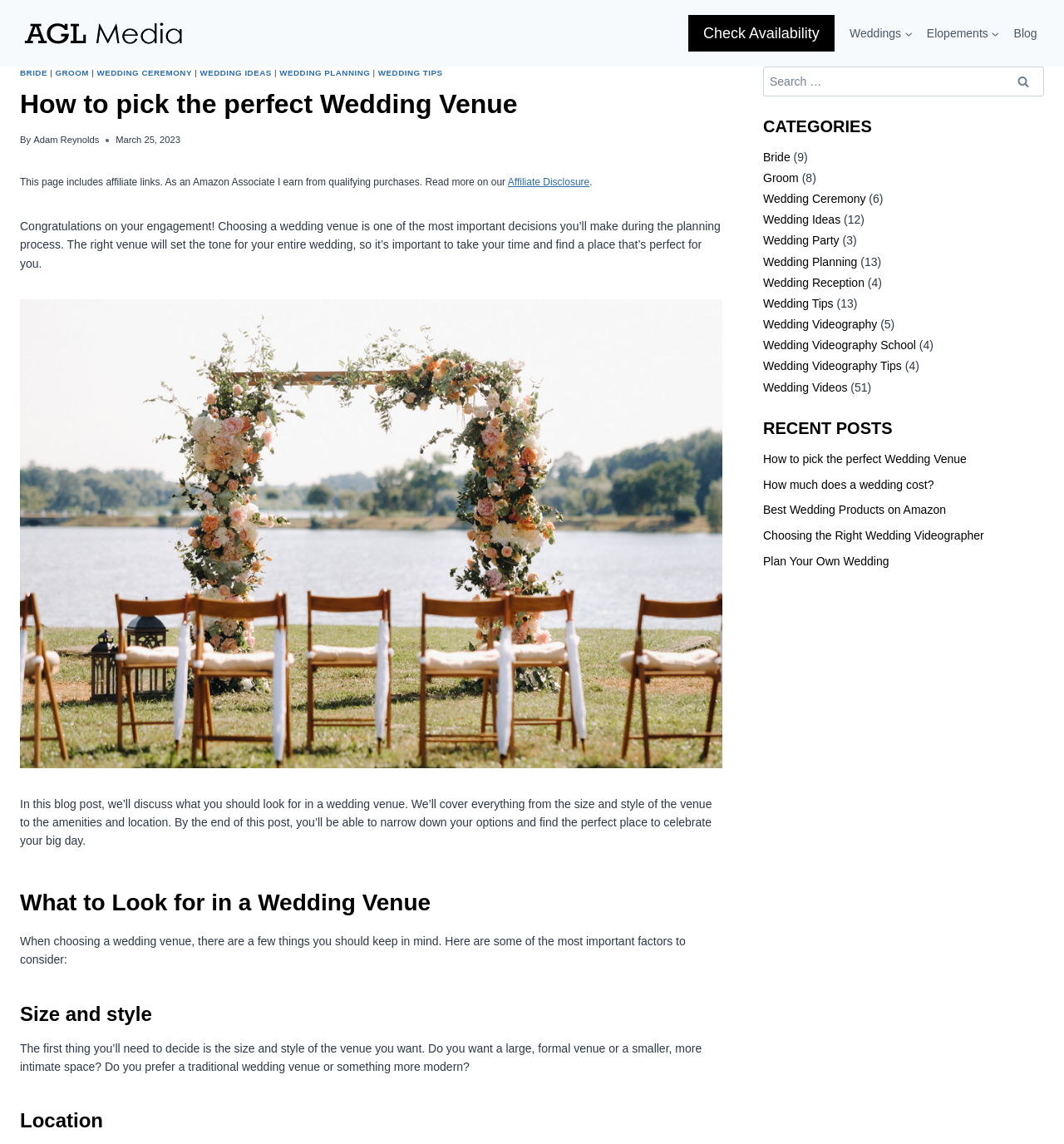Please locate the bounding box coordinates of the region I need to click to follow this instruction: "Search for something".

[0.717, 0.058, 0.981, 0.084]